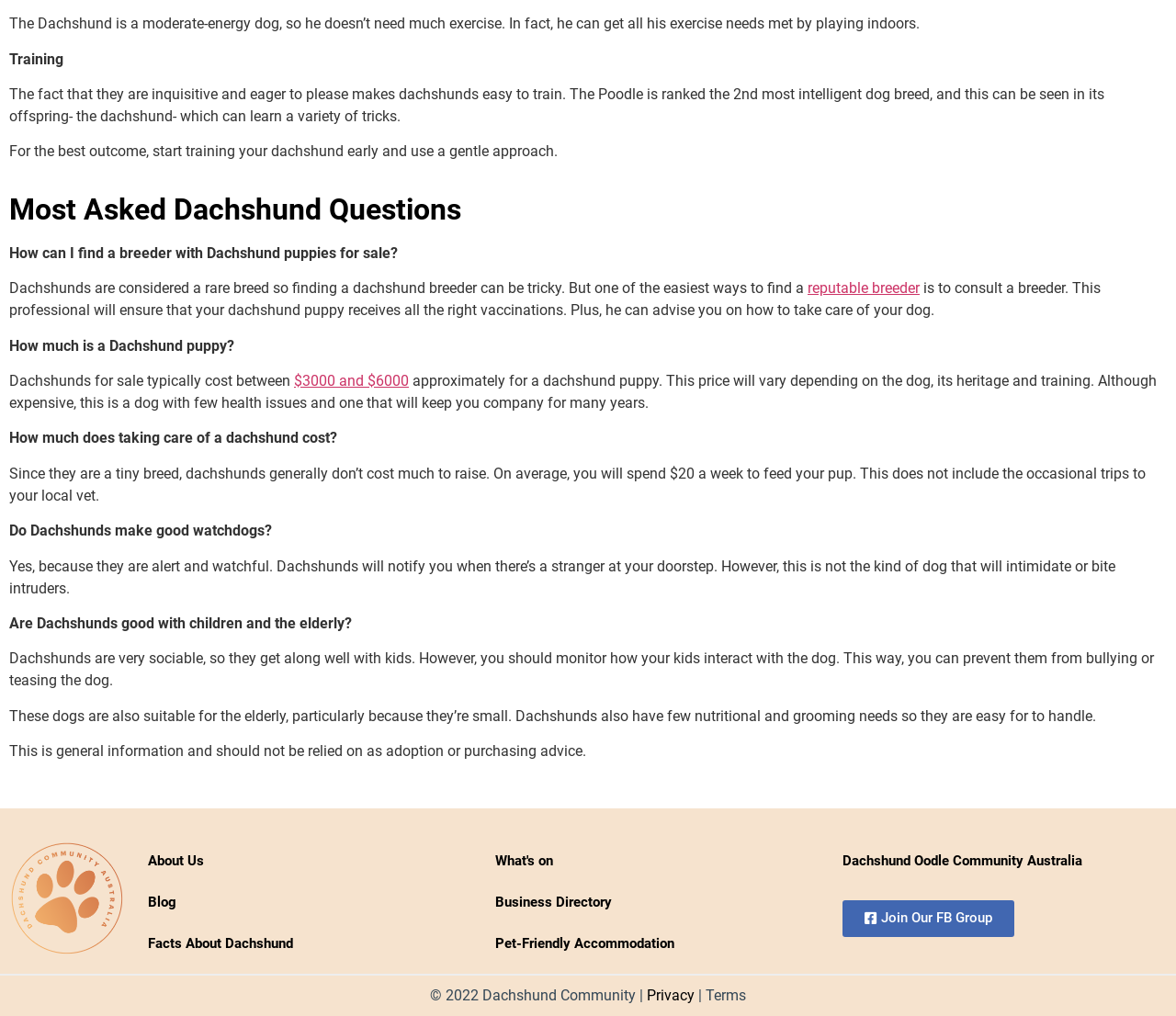What is the name of the community mentioned on the webpage?
Provide a concise answer using a single word or phrase based on the image.

Dachshund Community Australia